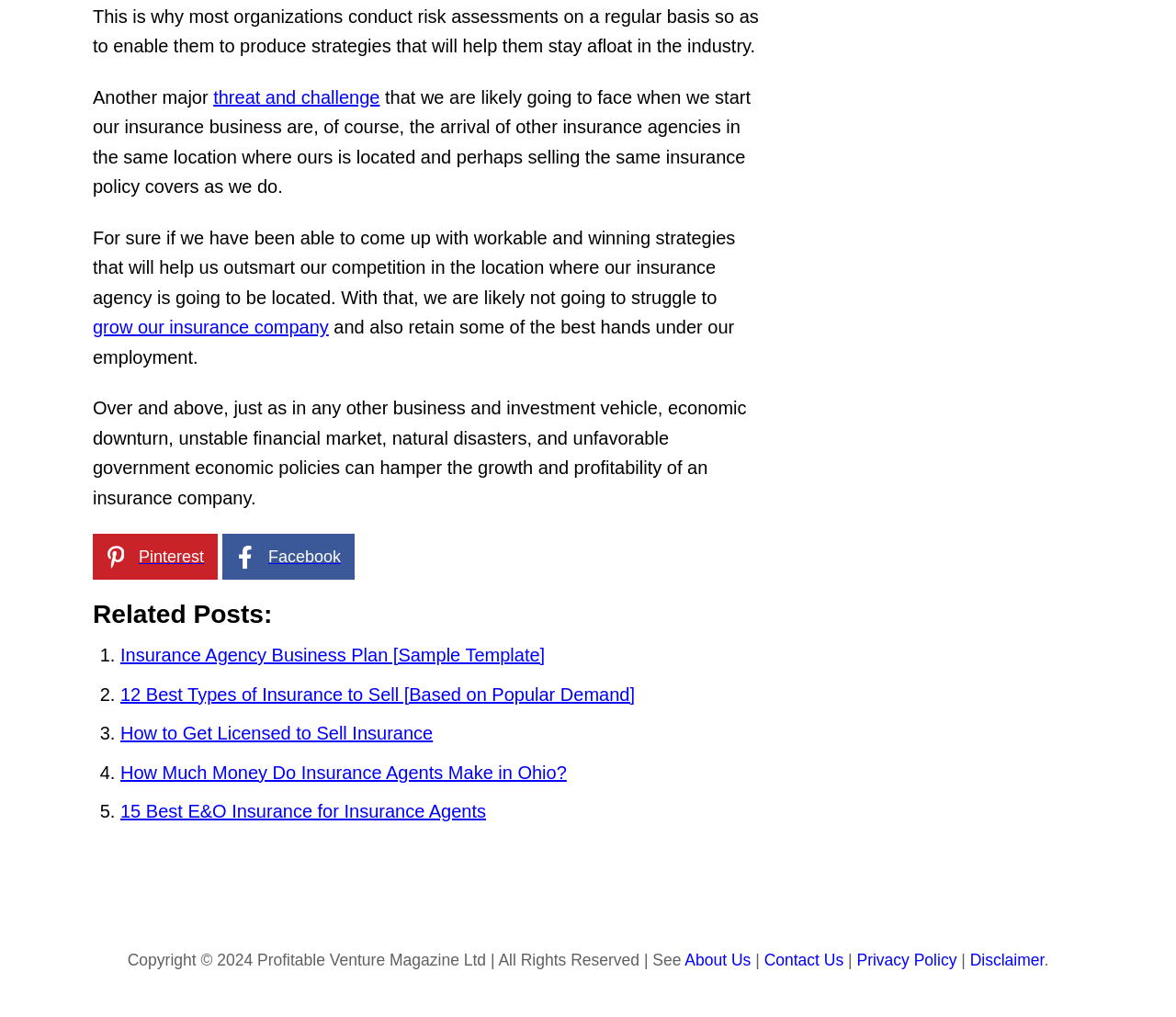Specify the bounding box coordinates of the region I need to click to perform the following instruction: "read 'Insurance Agency Business Plan [Sample Template}'". The coordinates must be four float numbers in the range of 0 to 1, i.e., [left, top, right, bottom].

[0.102, 0.634, 0.463, 0.654]